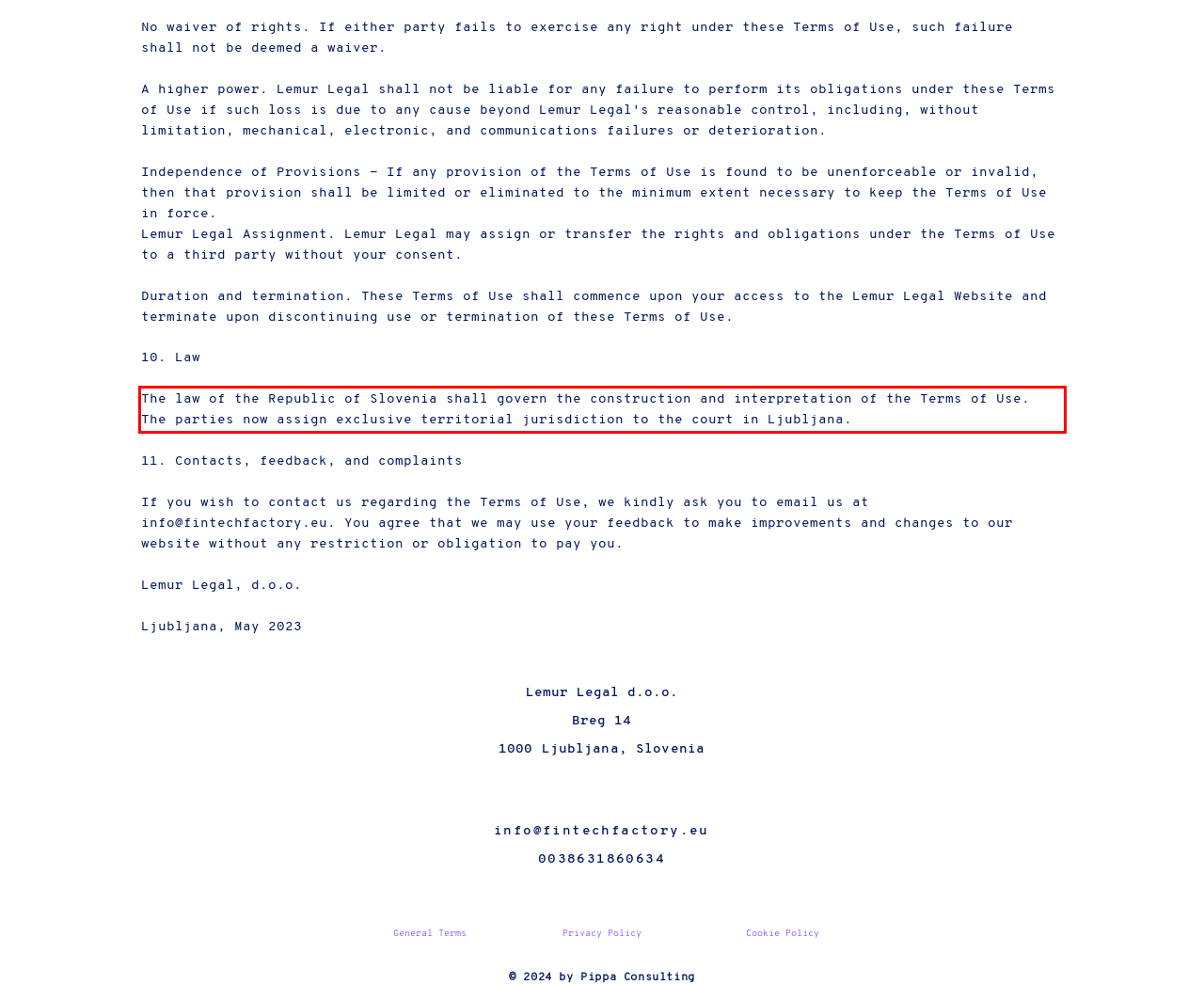With the given screenshot of a webpage, locate the red rectangle bounding box and extract the text content using OCR.

The law of the Republic of Slovenia shall govern the construction and interpretation of the Terms of Use. The parties now assign exclusive territorial jurisdiction to the court in Ljubljana.